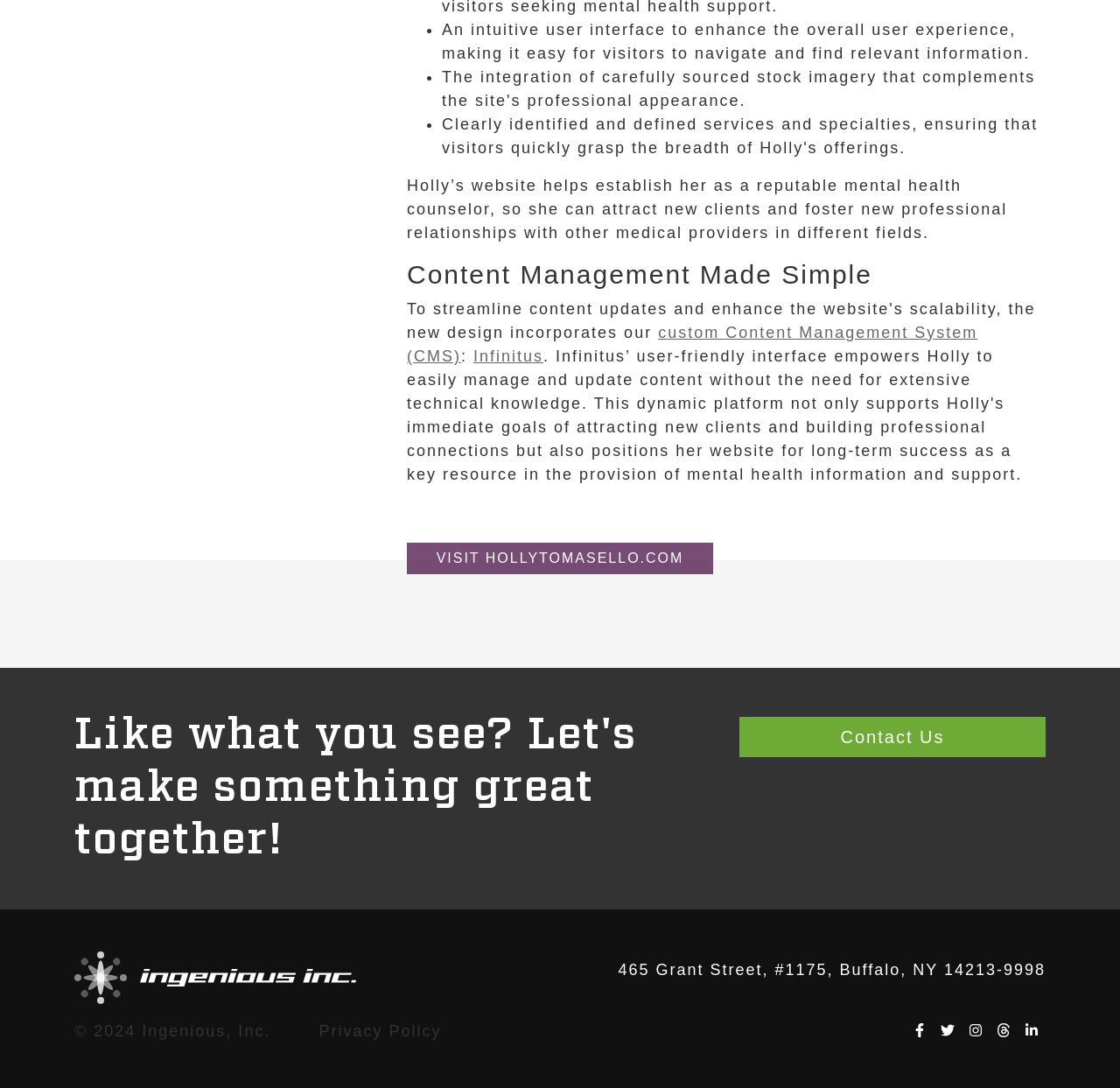Please identify the bounding box coordinates of the area I need to click to accomplish the following instruction: "View Privacy Policy".

[0.285, 0.94, 0.394, 0.956]